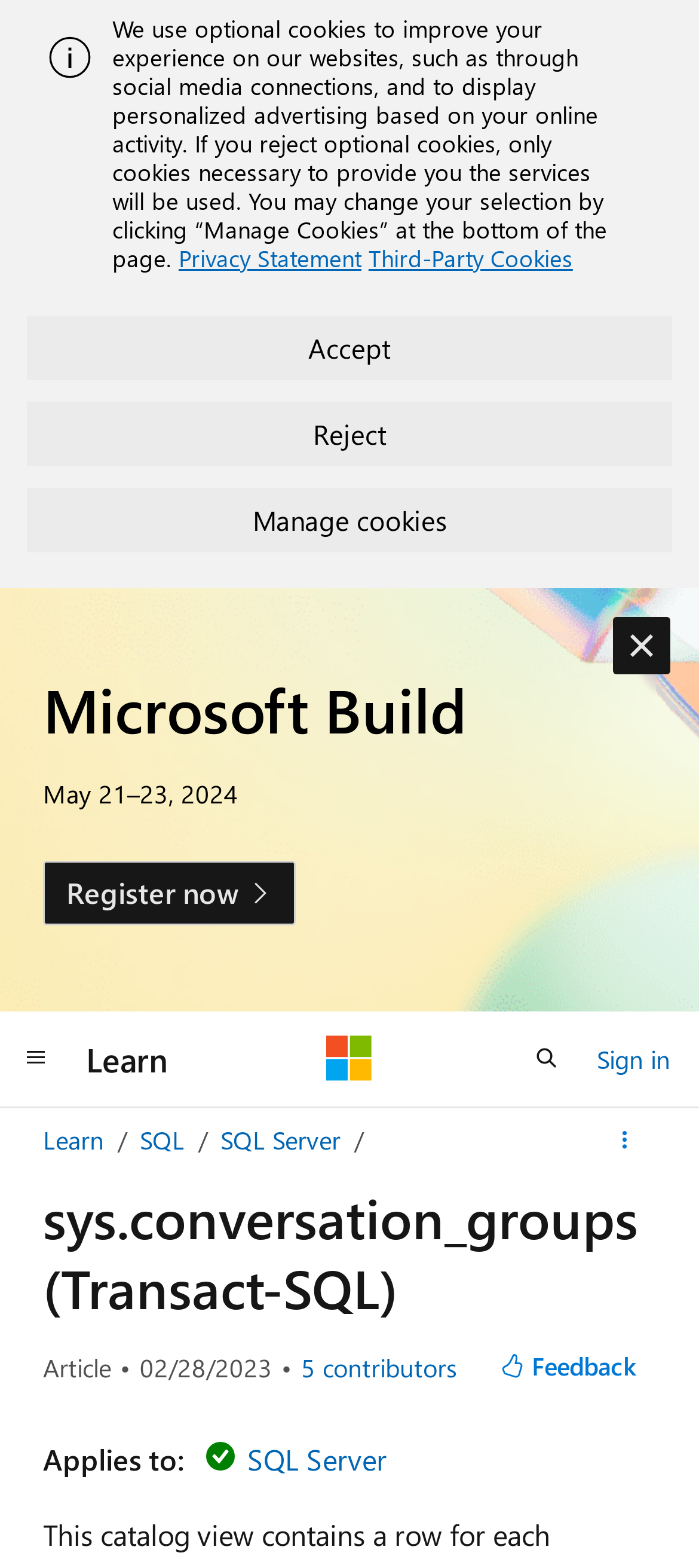Specify the bounding box coordinates of the region I need to click to perform the following instruction: "Click the 'Feedback' button". The coordinates must be four float numbers in the range of 0 to 1, i.e., [left, top, right, bottom].

[0.688, 0.853, 0.938, 0.889]